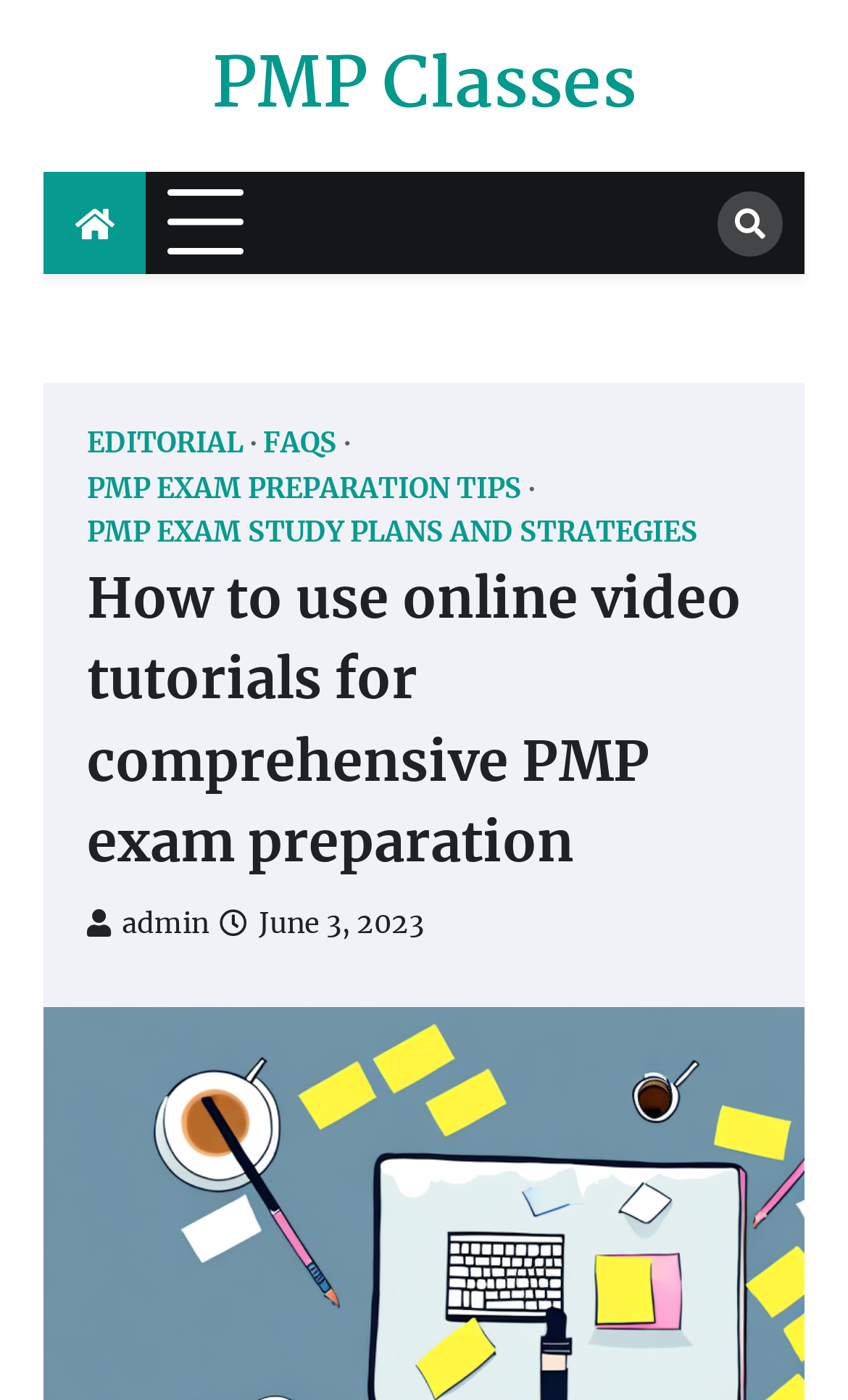Specify the bounding box coordinates of the element's region that should be clicked to achieve the following instruction: "Check the admin profile". The bounding box coordinates consist of four float numbers between 0 and 1, in the format [left, top, right, bottom].

[0.103, 0.647, 0.246, 0.671]